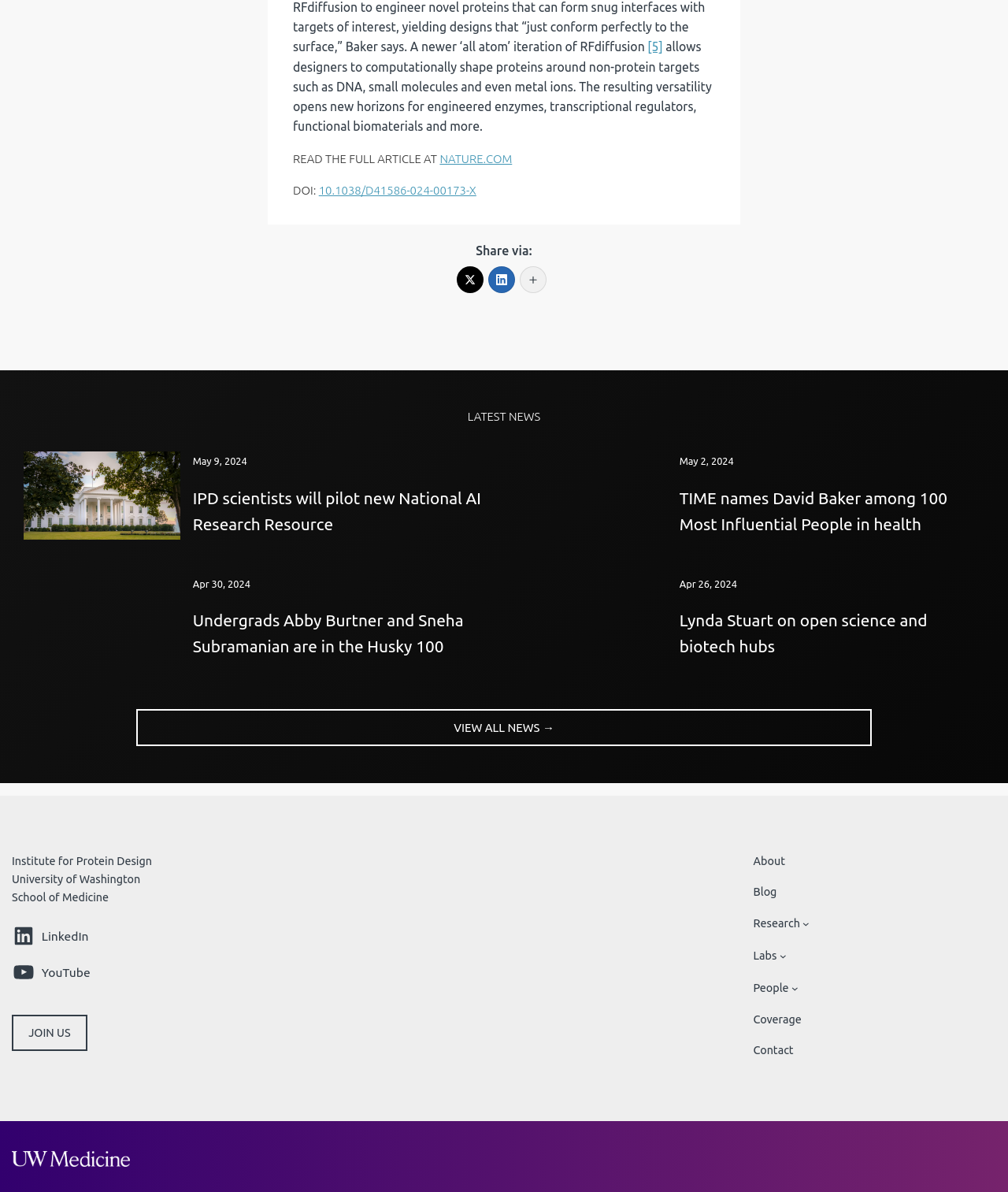Pinpoint the bounding box coordinates of the clickable element to carry out the following instruction: "Read the full article at Nature.com."

[0.291, 0.125, 0.709, 0.141]